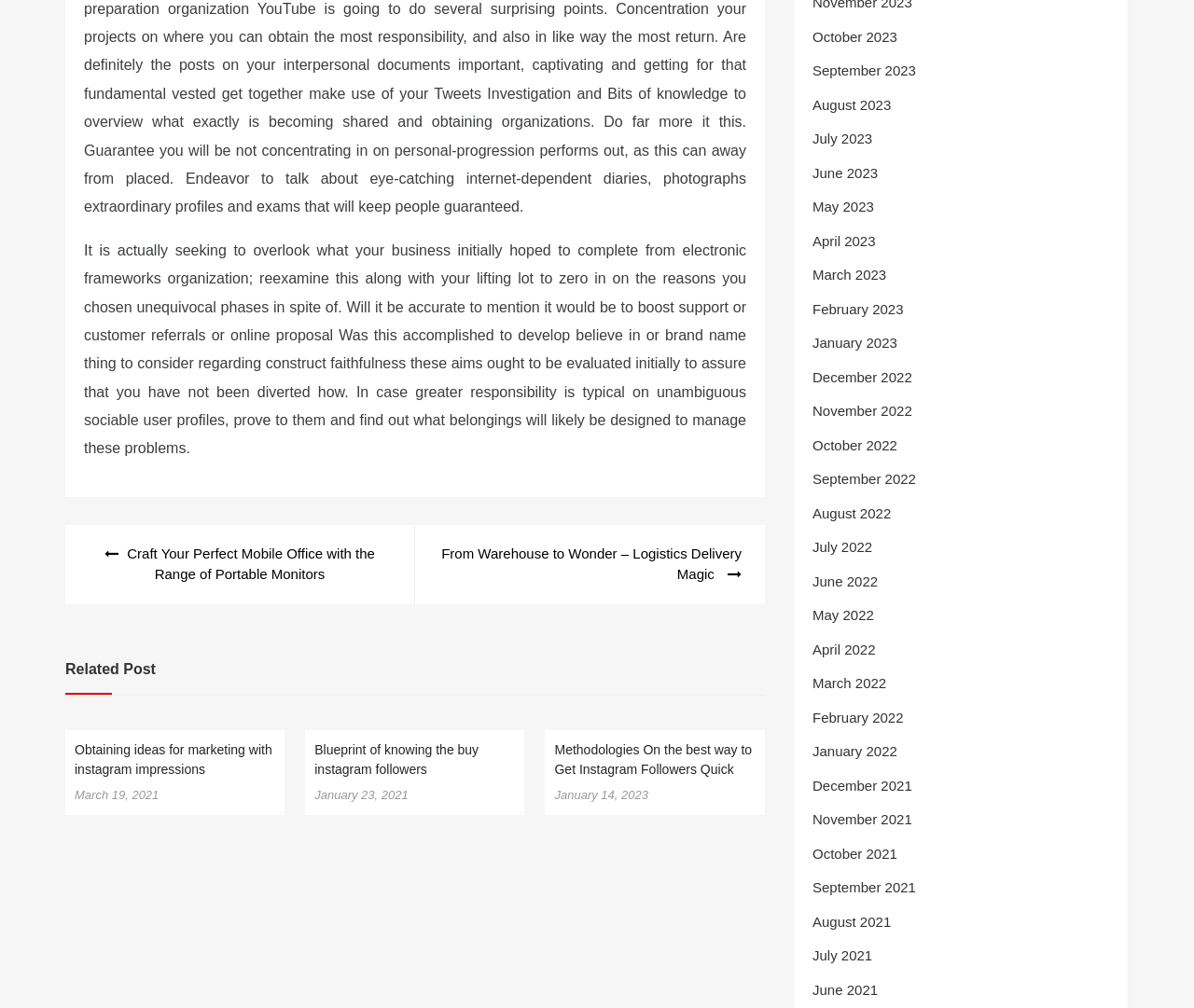Specify the bounding box coordinates of the area to click in order to follow the given instruction: "View 'Obtaining ideas for marketing with instagram impressions' article."

[0.062, 0.736, 0.228, 0.771]